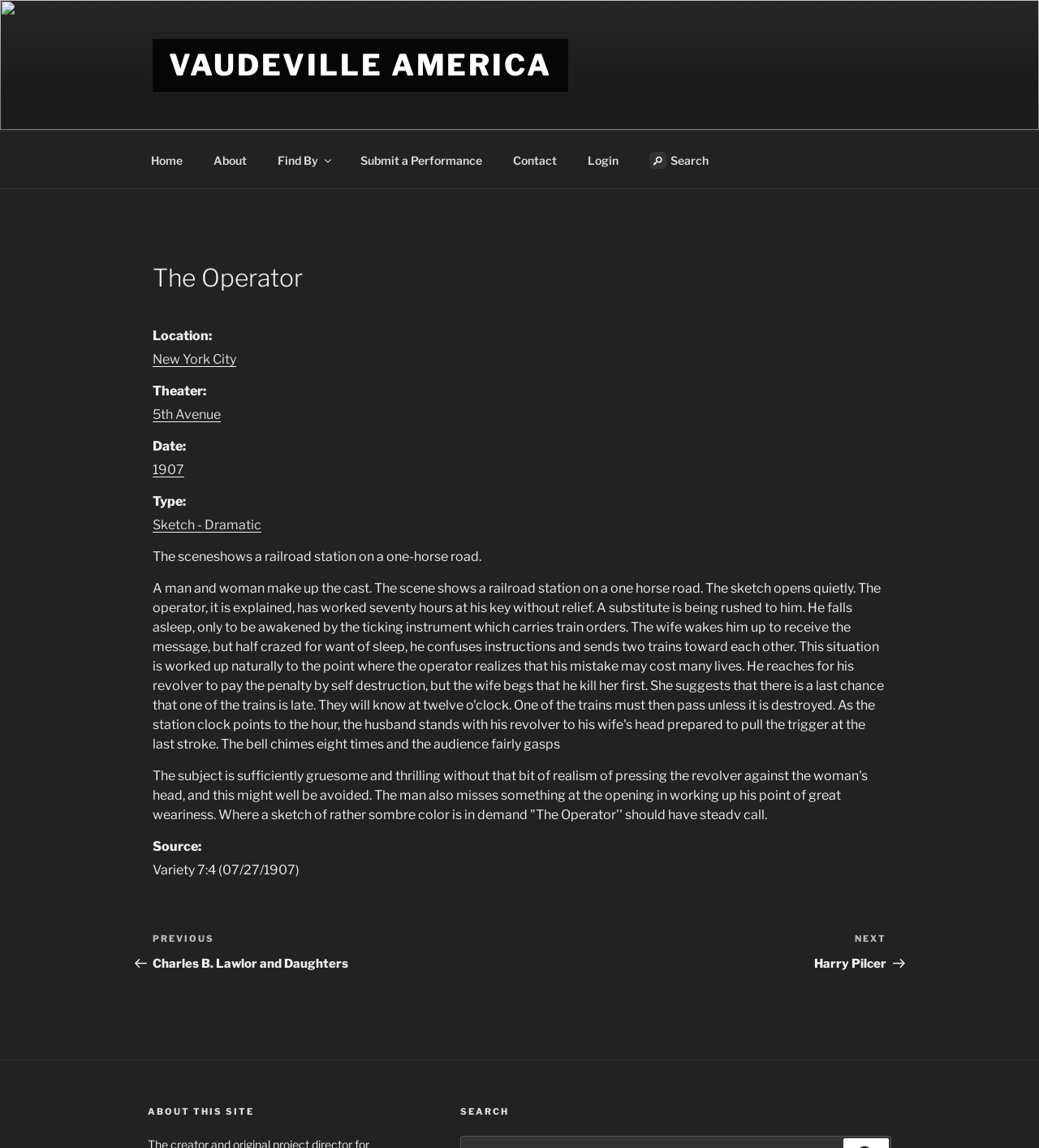How many navigation links are in the top menu?
Please answer the question with as much detail and depth as you can.

I found the answer by looking at the navigation section, where it has links to 'Home', 'About', 'Find By', 'Submit a Performance', 'Contact', 'Login', and 'Search', which makes a total of 7 links.